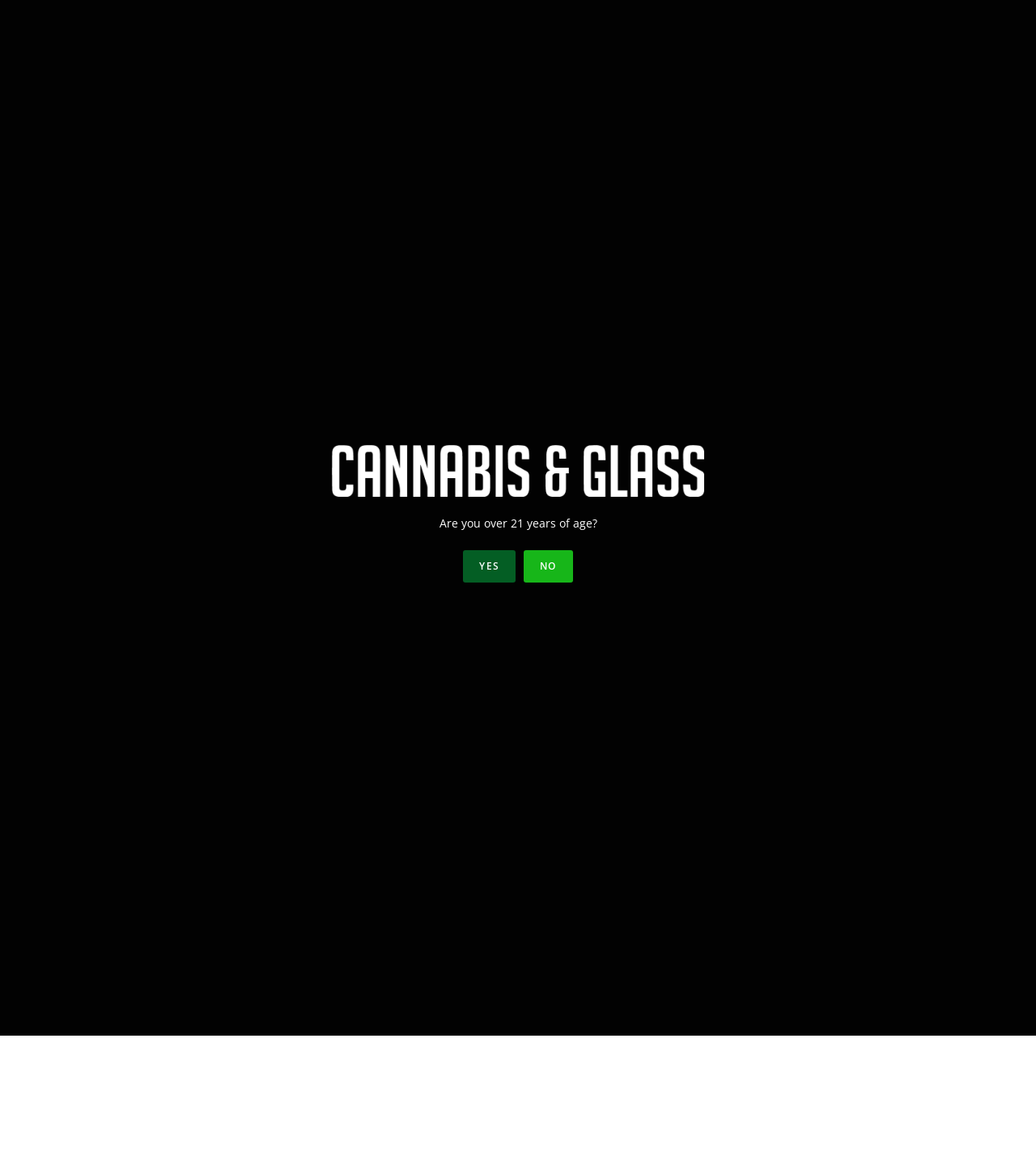Given the description of a UI element: "What Are THC-THCA Diamonds?", identify the bounding box coordinates of the matching element in the webpage screenshot.

[0.456, 0.158, 0.604, 0.171]